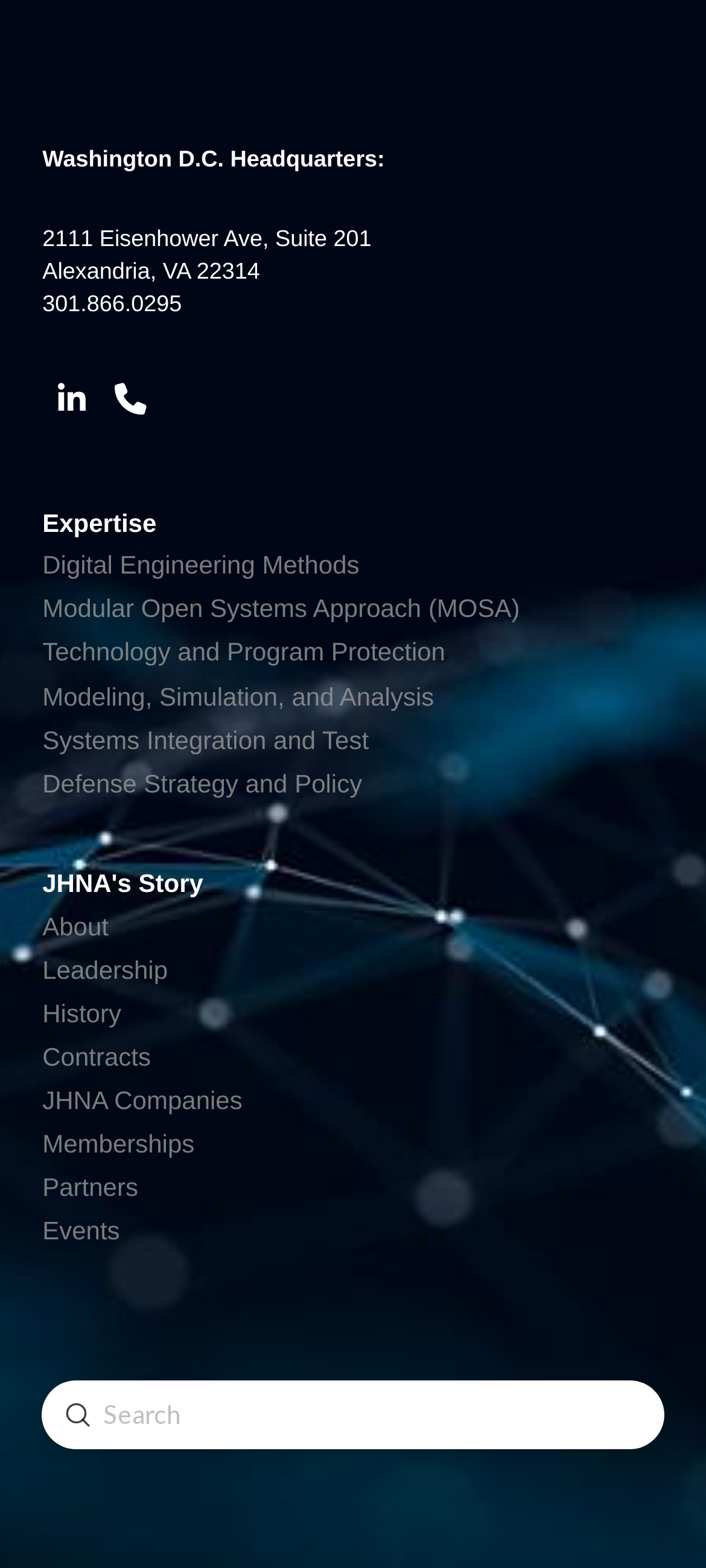Reply to the question below using a single word or brief phrase:
What is the purpose of the search box?

To search the website